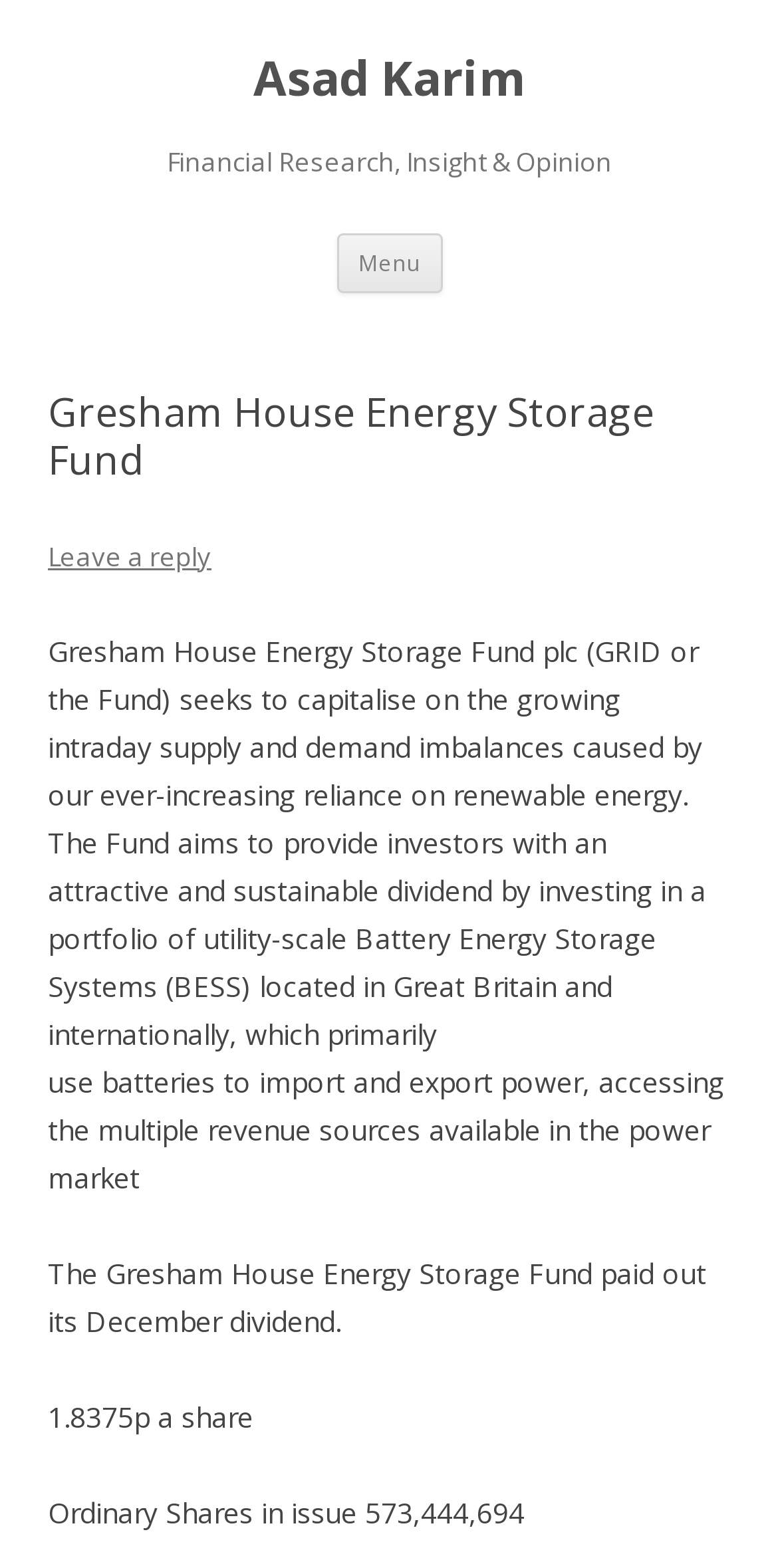How many ordinary shares are in issue?
Please provide a comprehensive answer based on the details in the screenshot.

I found the answer by looking at the StaticText element that mentions the number of ordinary shares in issue, which is a child of the HeaderAsNonLandmark element. The text specifically states that 'Ordinary Shares in issue 573,444,694'.